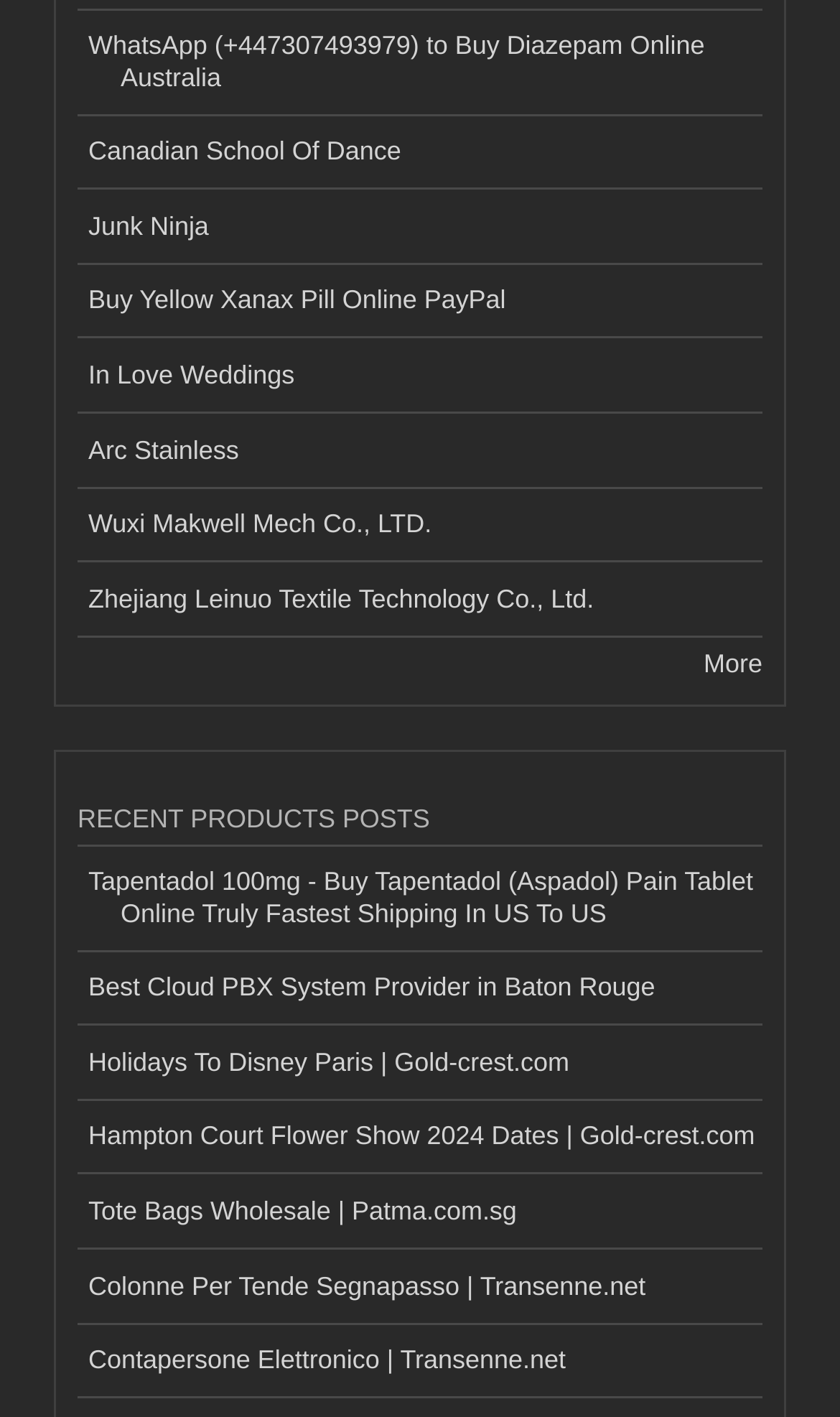Predict the bounding box of the UI element based on the description: "In Love Weddings". The coordinates should be four float numbers between 0 and 1, formatted as [left, top, right, bottom].

[0.092, 0.239, 0.908, 0.292]